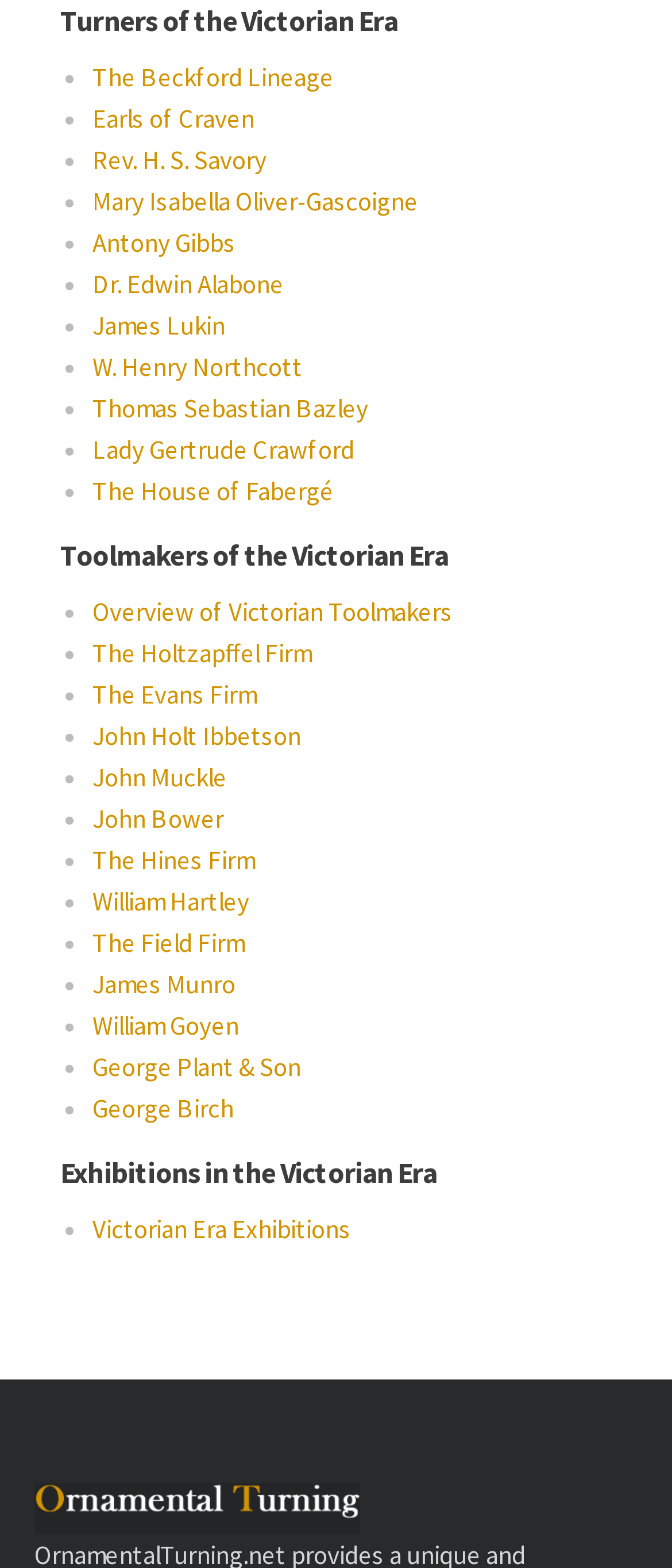Please find the bounding box coordinates of the element that needs to be clicked to perform the following instruction: "View information about The Beckford Lineage". The bounding box coordinates should be four float numbers between 0 and 1, represented as [left, top, right, bottom].

[0.138, 0.039, 0.497, 0.062]